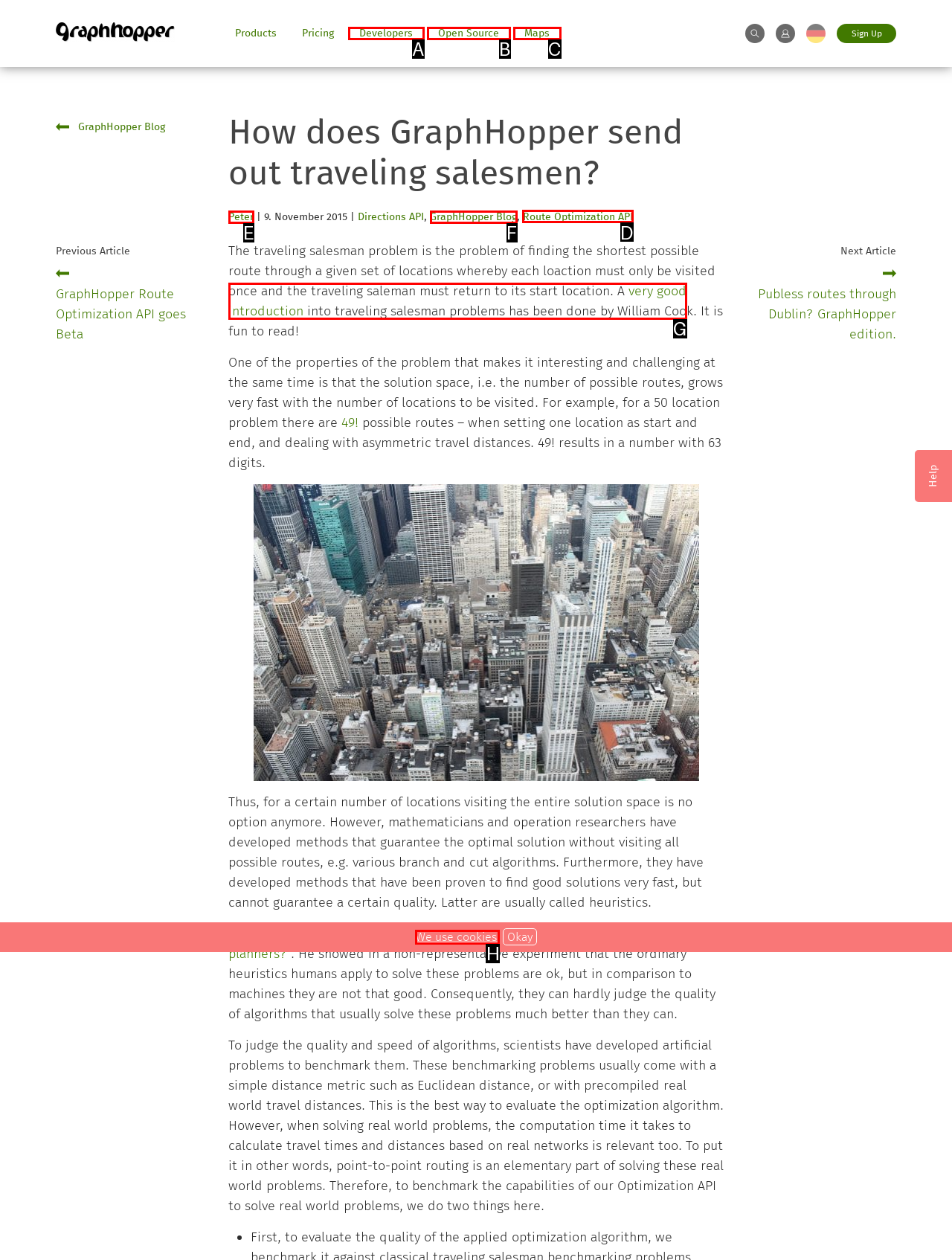Choose the HTML element that should be clicked to achieve this task: Learn more about 'Route Optimization API'
Respond with the letter of the correct choice.

D